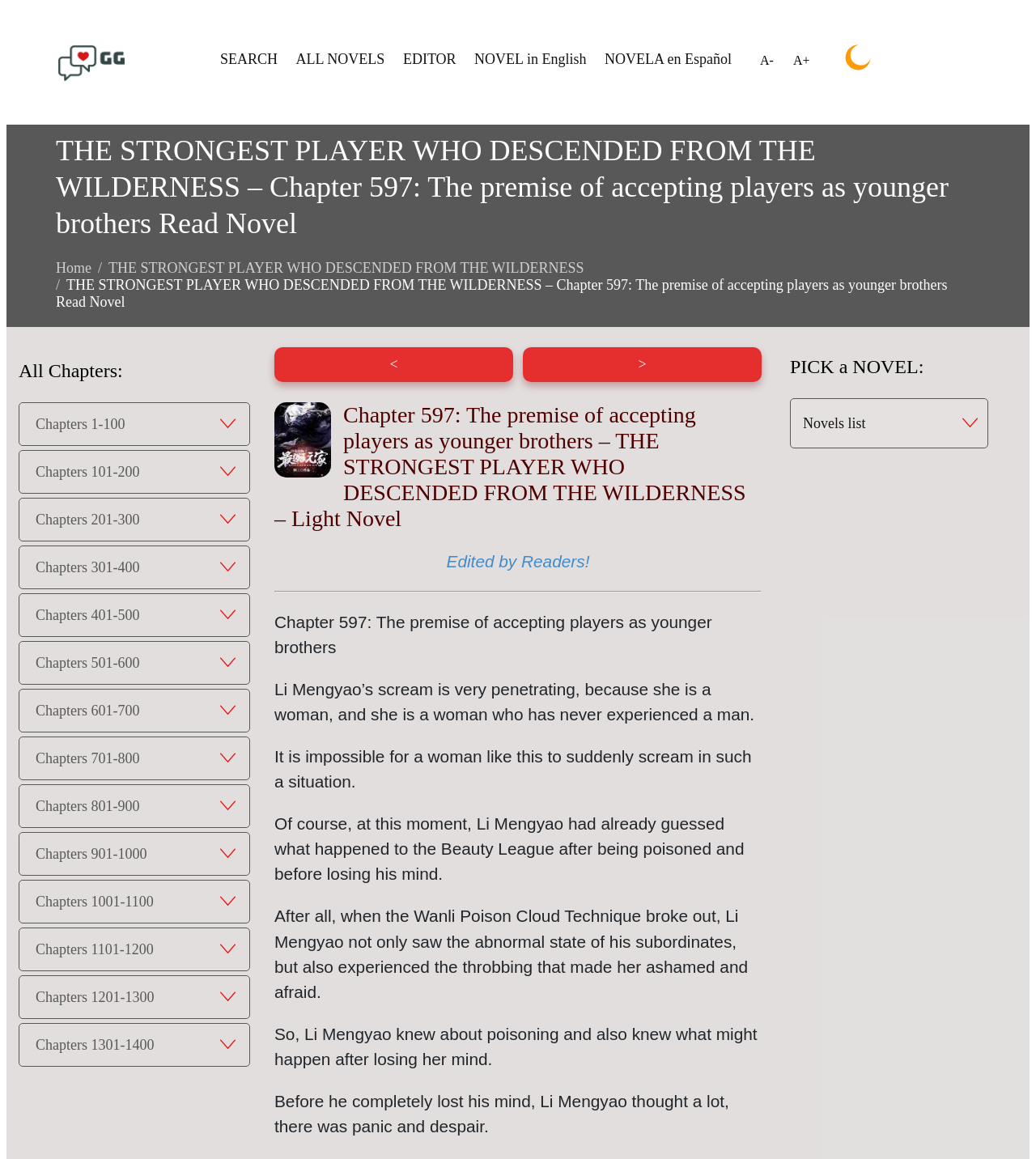Please find the bounding box coordinates for the clickable element needed to perform this instruction: "Click the logo".

[0.054, 0.062, 0.123, 0.074]